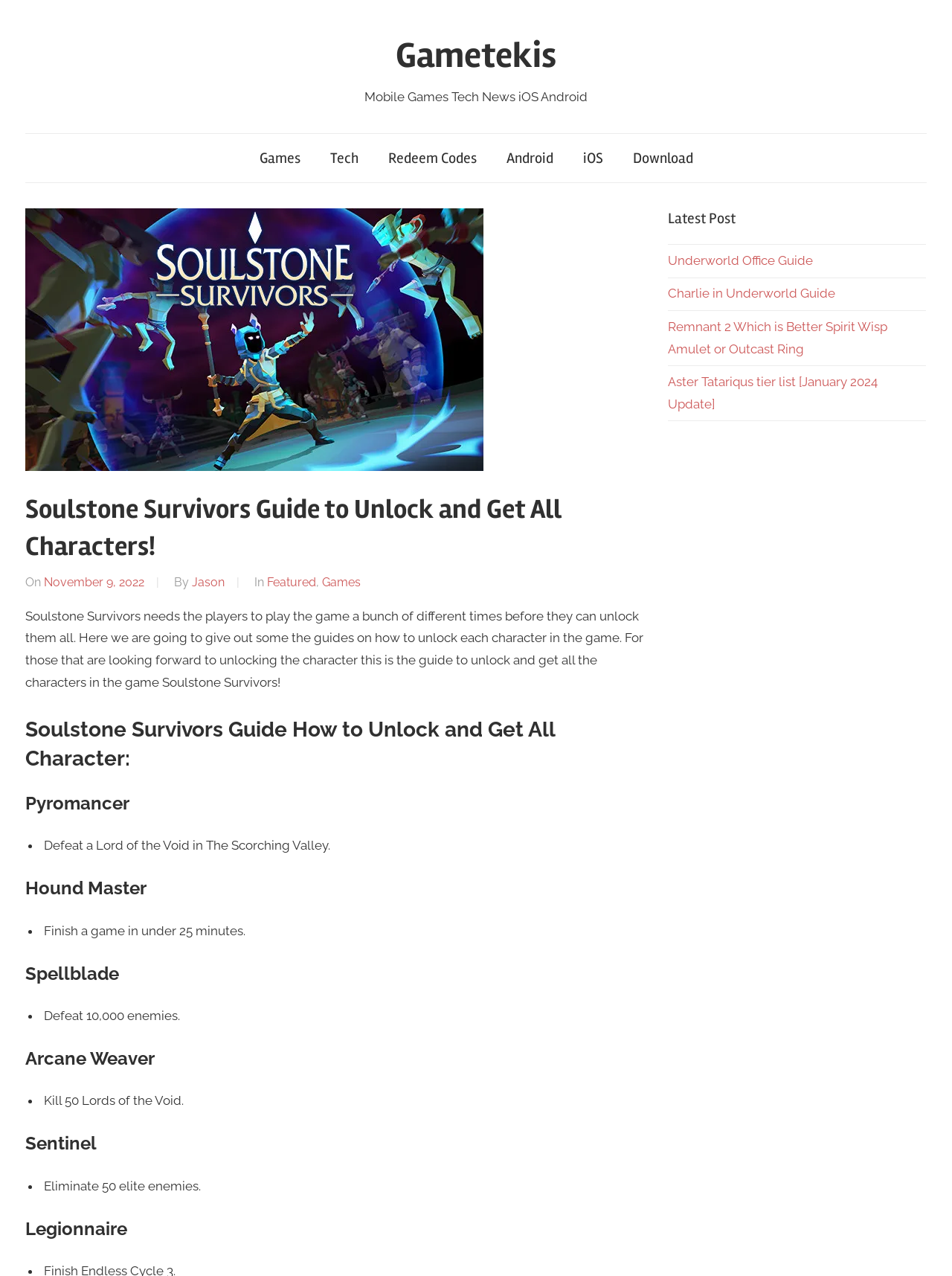What is the name of the website?
Refer to the image and provide a concise answer in one word or phrase.

Gametekis